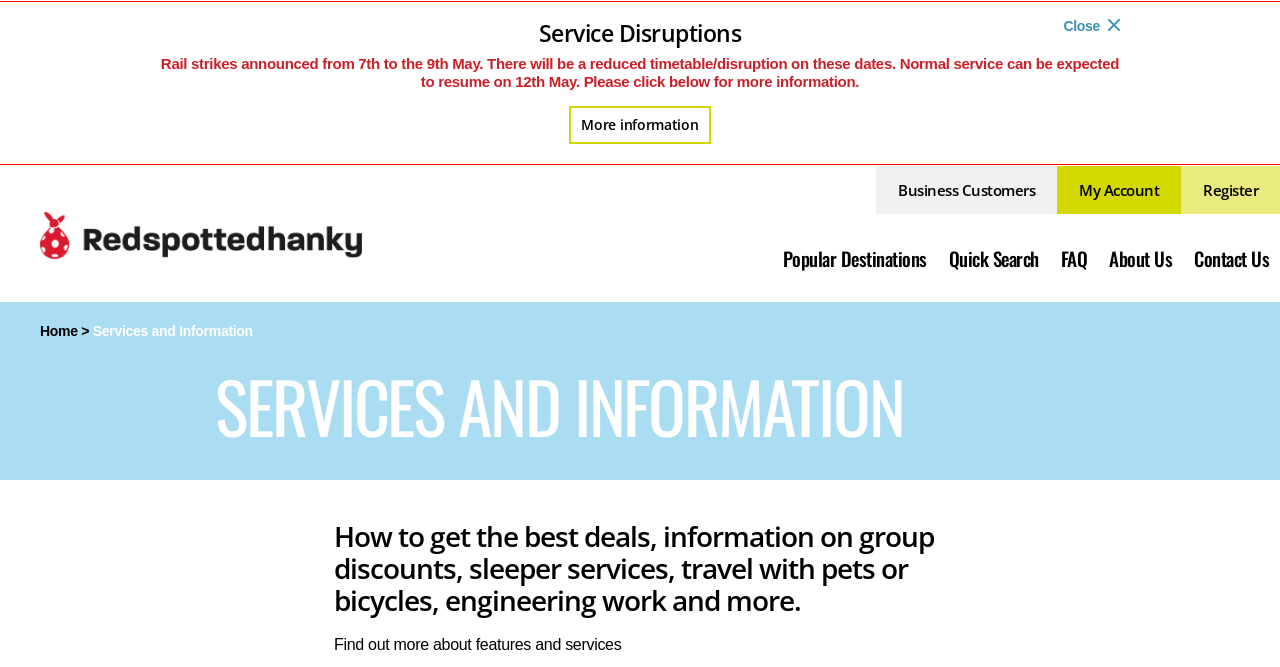Please identify the coordinates of the bounding box that should be clicked to fulfill this instruction: "Learn about services and information".

[0.168, 0.555, 0.832, 0.66]